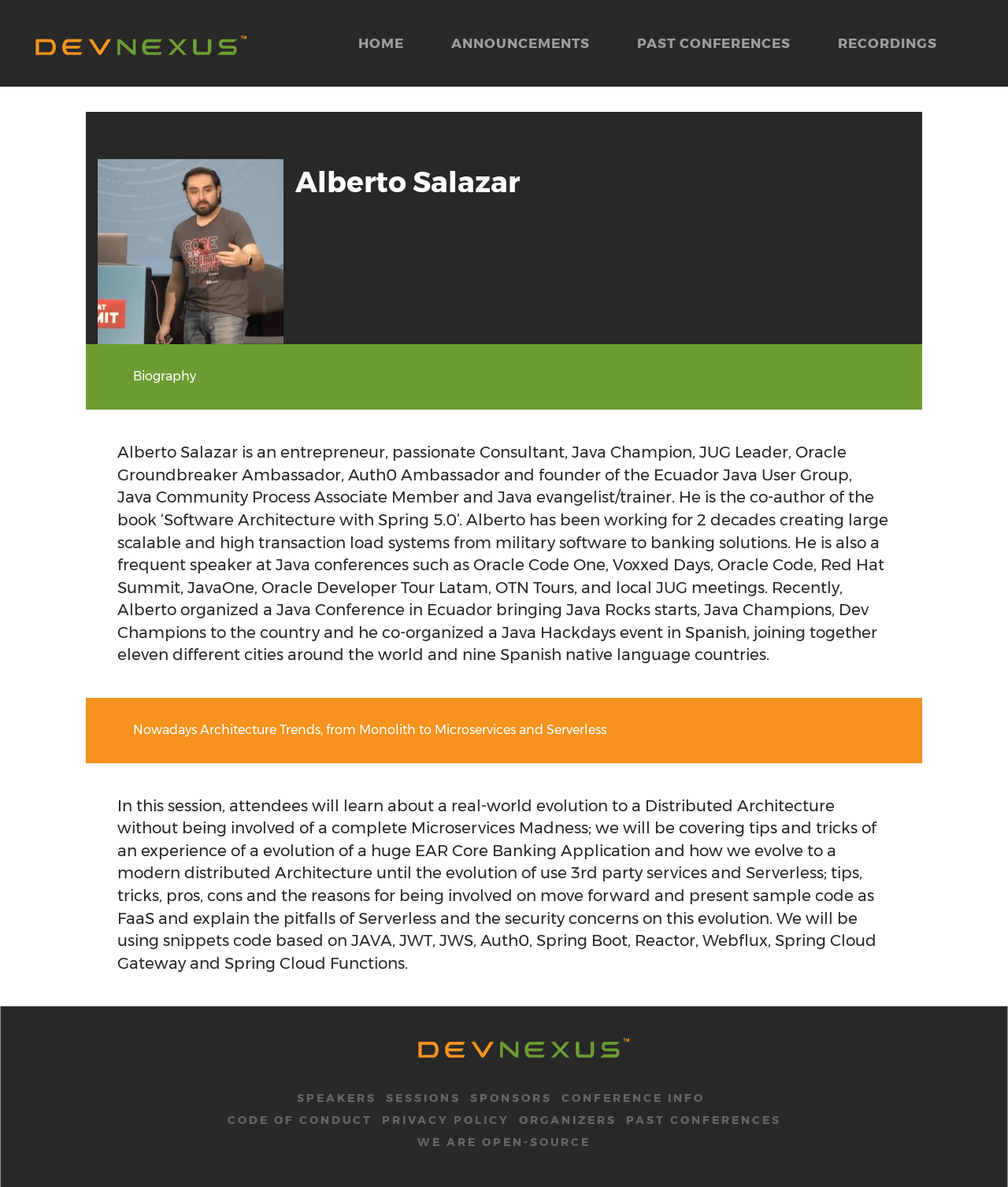Find the bounding box coordinates for the HTML element described as: "EOSC". The coordinates should consist of four float values between 0 and 1, i.e., [left, top, right, bottom].

None